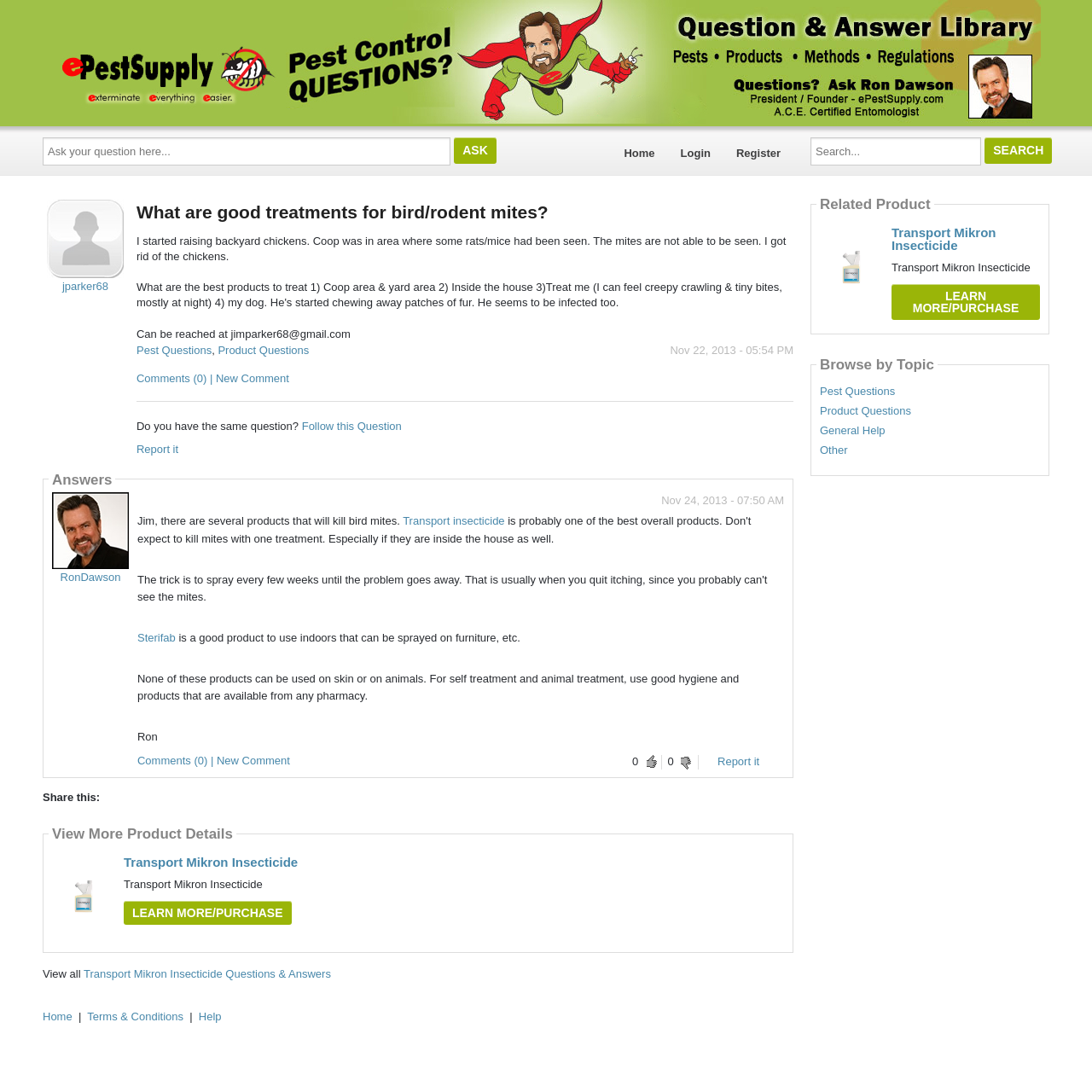Using the element description Product Questions, predict the bounding box coordinates for the UI element. Provide the coordinates in (top-left x, top-left y, bottom-right x, bottom-right y) format with values ranging from 0 to 1.

[0.751, 0.371, 0.834, 0.382]